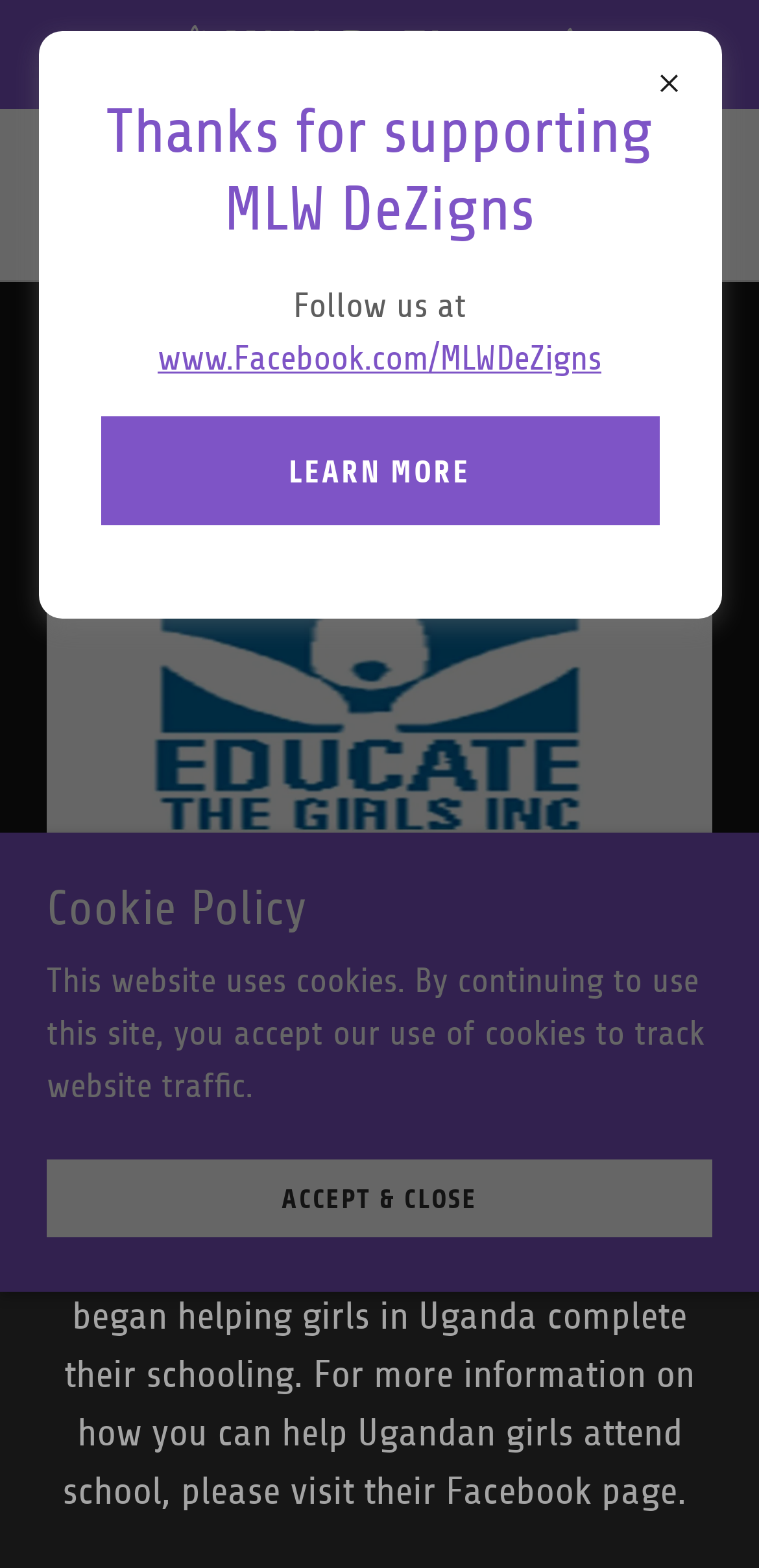Respond with a single word or phrase to the following question:
What is the purpose of Educate the Girls?

Support education of girls in rural Uganda